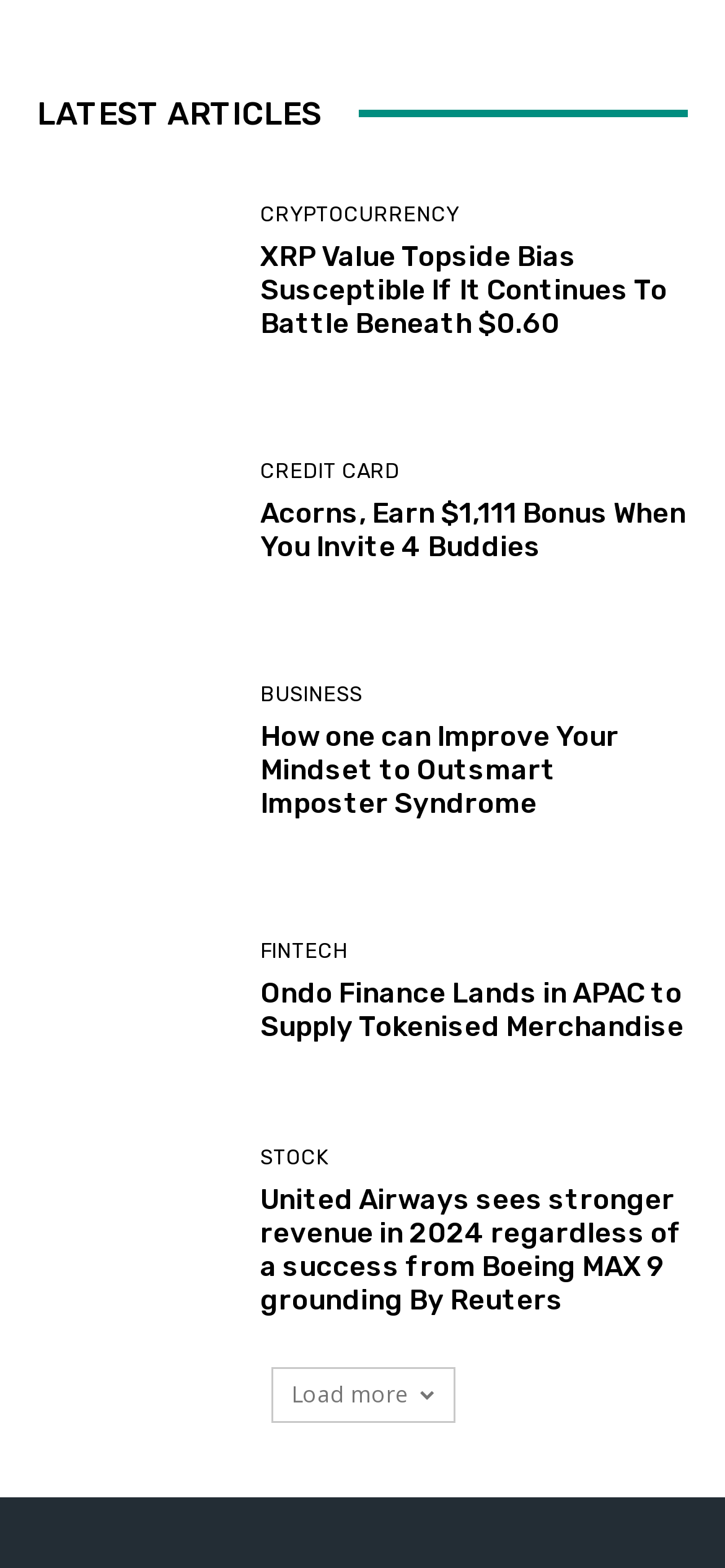Determine the bounding box coordinates of the element's region needed to click to follow the instruction: "Read the latest article about XRP value". Provide these coordinates as four float numbers between 0 and 1, formatted as [left, top, right, bottom].

[0.051, 0.111, 0.321, 0.236]